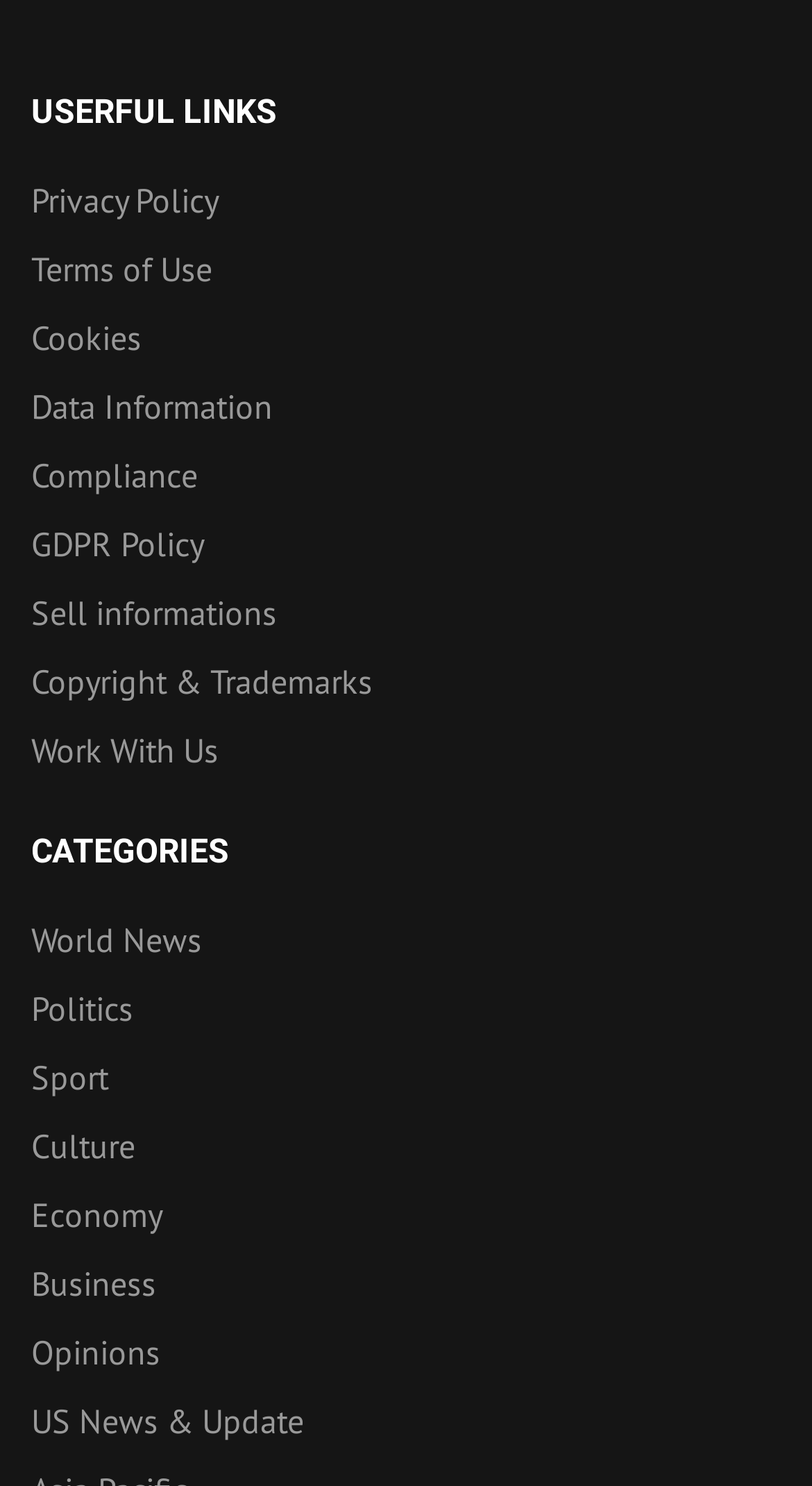How many links are in the 'USERFUL LINKS' section?
Please provide a comprehensive answer based on the visual information in the image.

I counted the number of links in the 'USERFUL LINKS' section, starting from 'Privacy Policy' to 'Copyright & Trademarks', and found a total of 9 links.